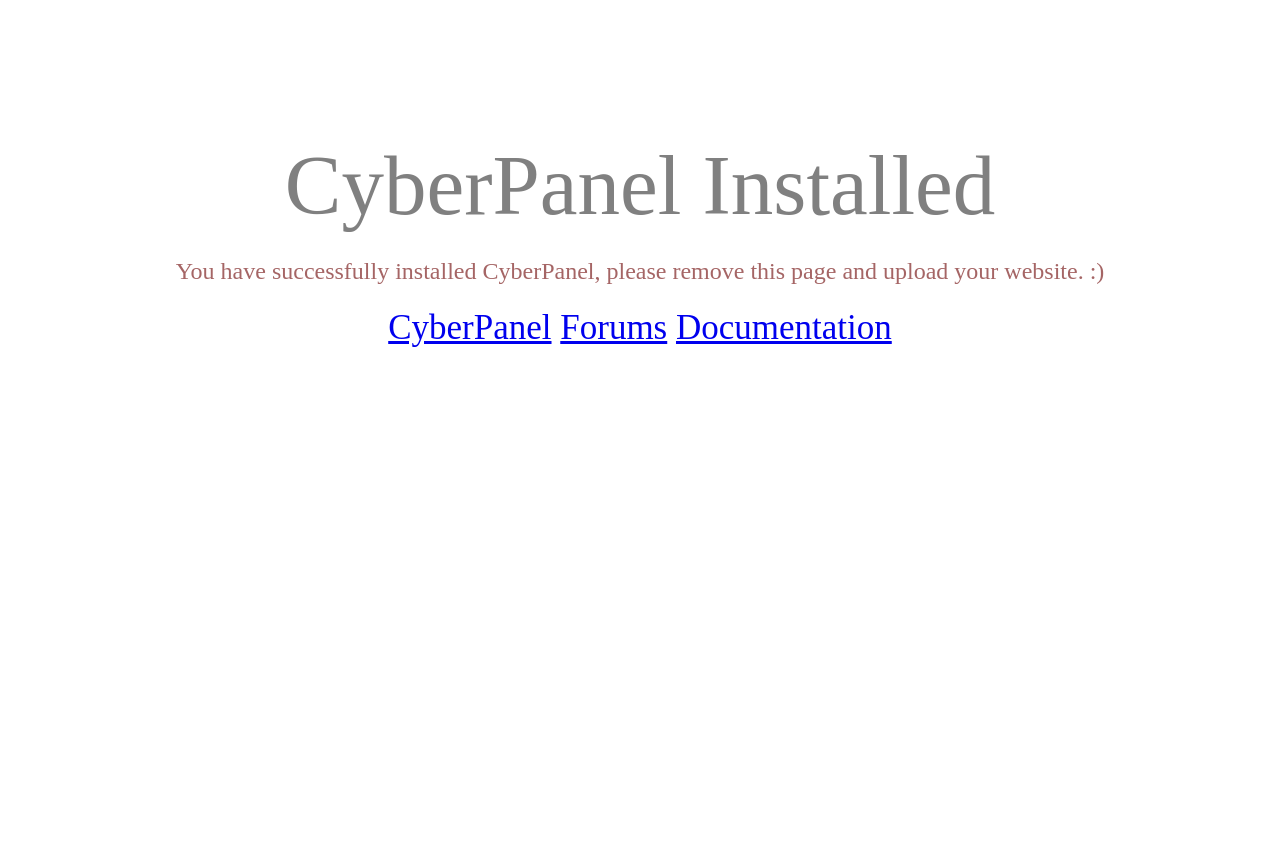From the element description: "Documentation", extract the bounding box coordinates of the UI element. The coordinates should be expressed as four float numbers between 0 and 1, in the order [left, top, right, bottom].

[0.528, 0.362, 0.697, 0.407]